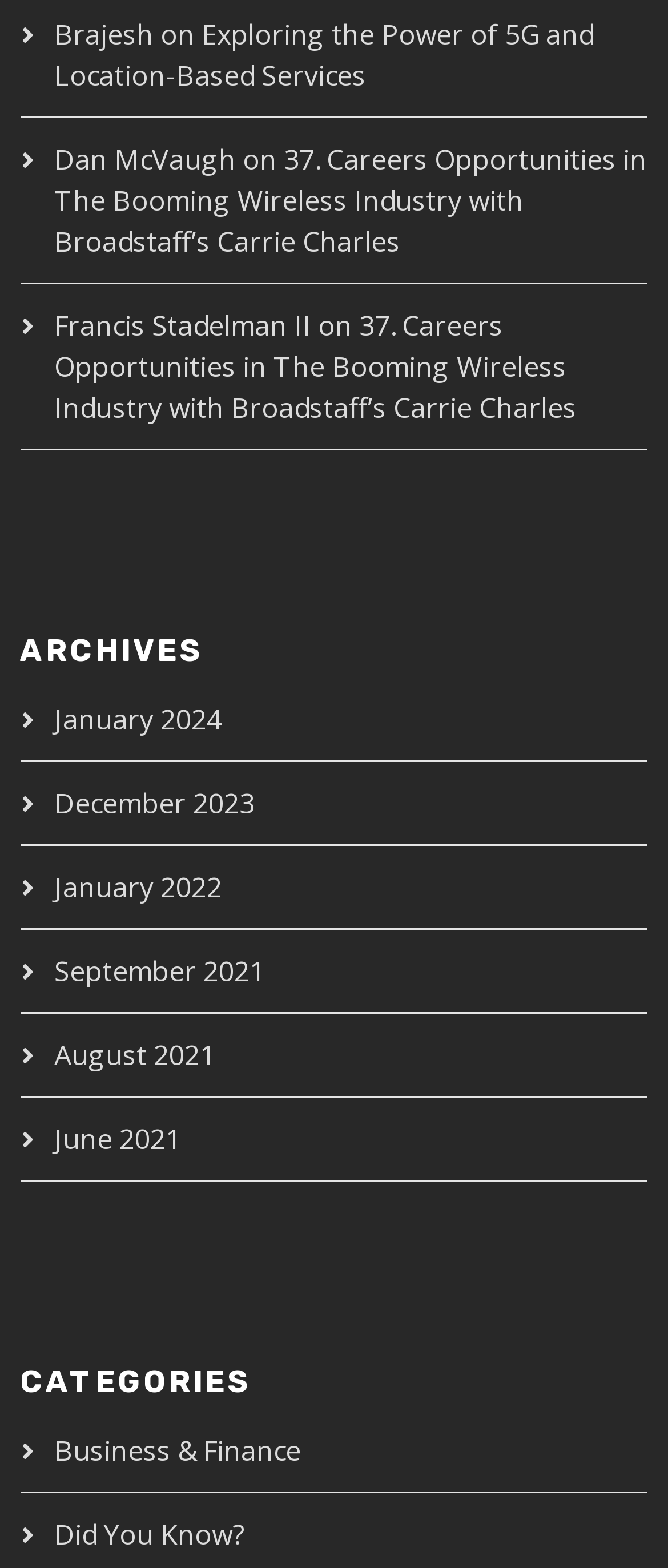Identify the bounding box coordinates of the section to be clicked to complete the task described by the following instruction: "click on the link to explore the power of 5G and location-based services". The coordinates should be four float numbers between 0 and 1, formatted as [left, top, right, bottom].

[0.081, 0.01, 0.889, 0.06]